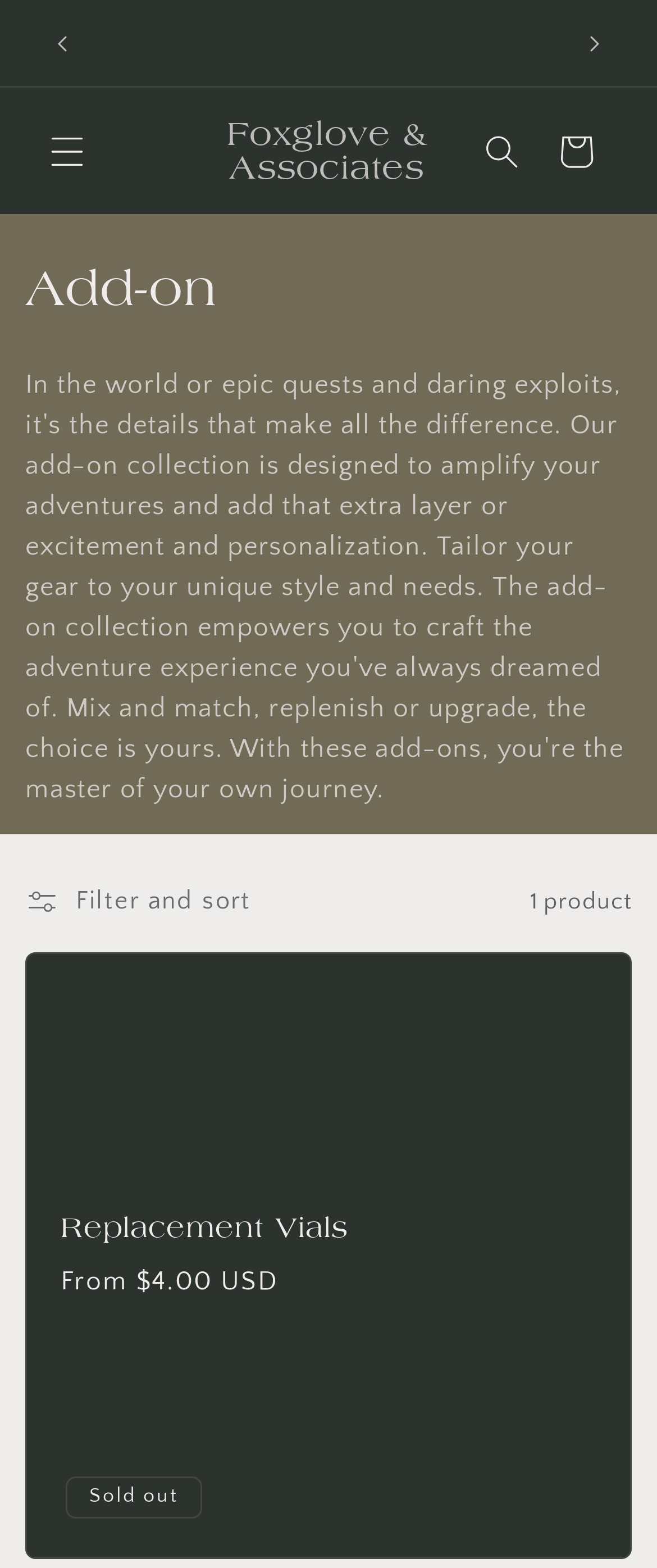Please reply with a single word or brief phrase to the question: 
What is the status of the Replacement Vials?

Sold out